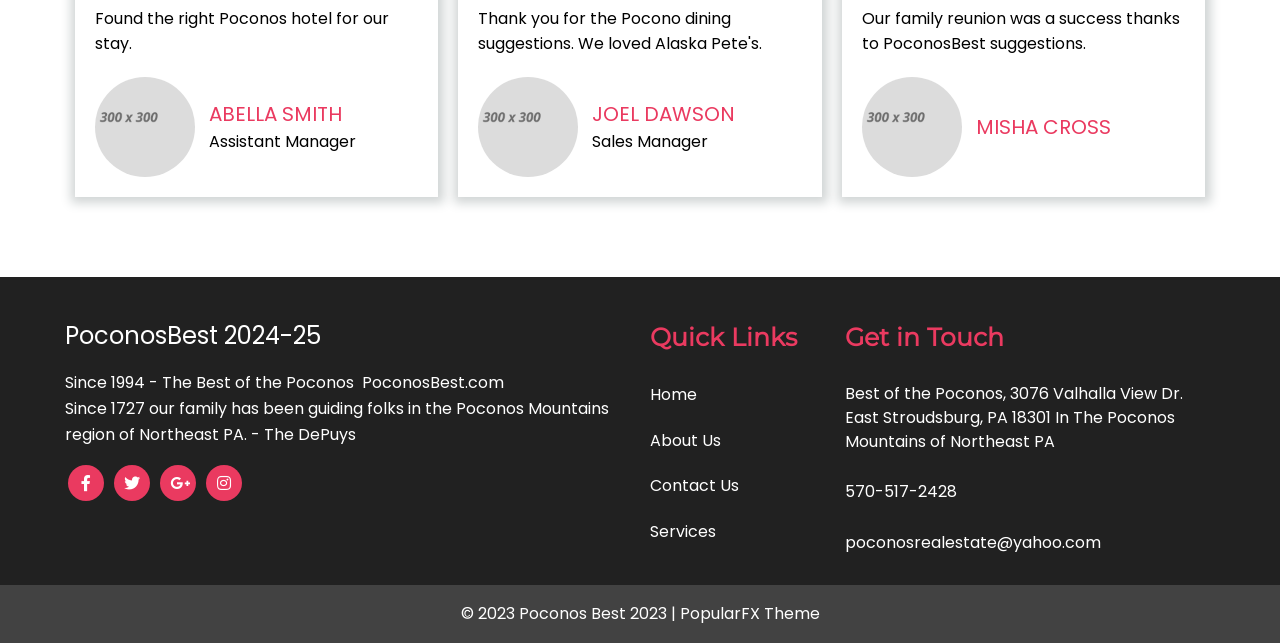Please respond to the question with a concise word or phrase:
What is the address of the company?

3076 Valhalla View Dr. East Stroudsburg, PA 18301